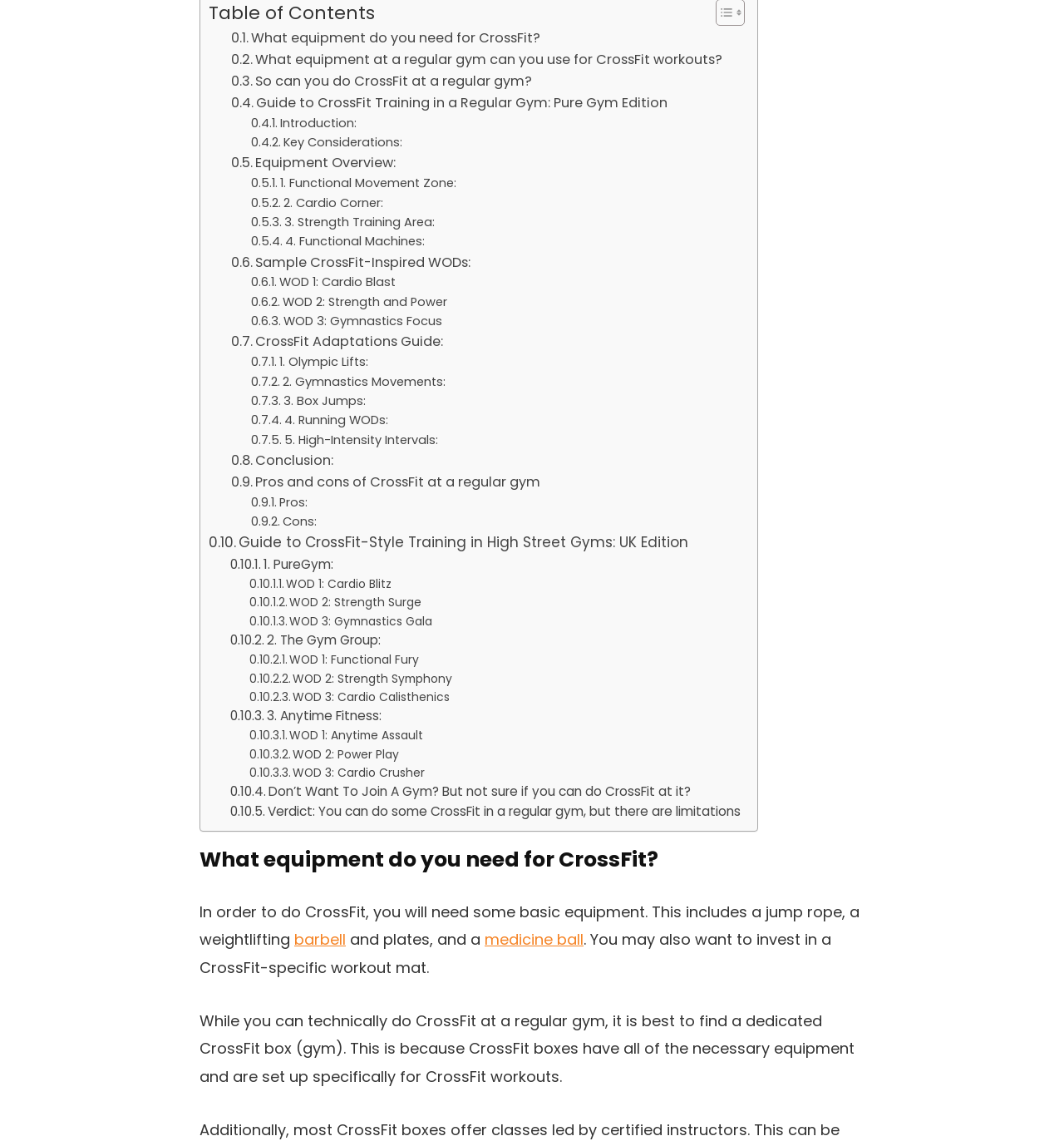Can you do CrossFit at a regular gym?
Please answer the question as detailed as possible.

The webpage has a link '. So can you do CrossFit at a regular gym?' and a section 'Verdict: You can do some CrossFit in a regular gym, but there are limitations'. This suggests that while it is possible to do CrossFit at a regular gym, there are some limitations to doing so.